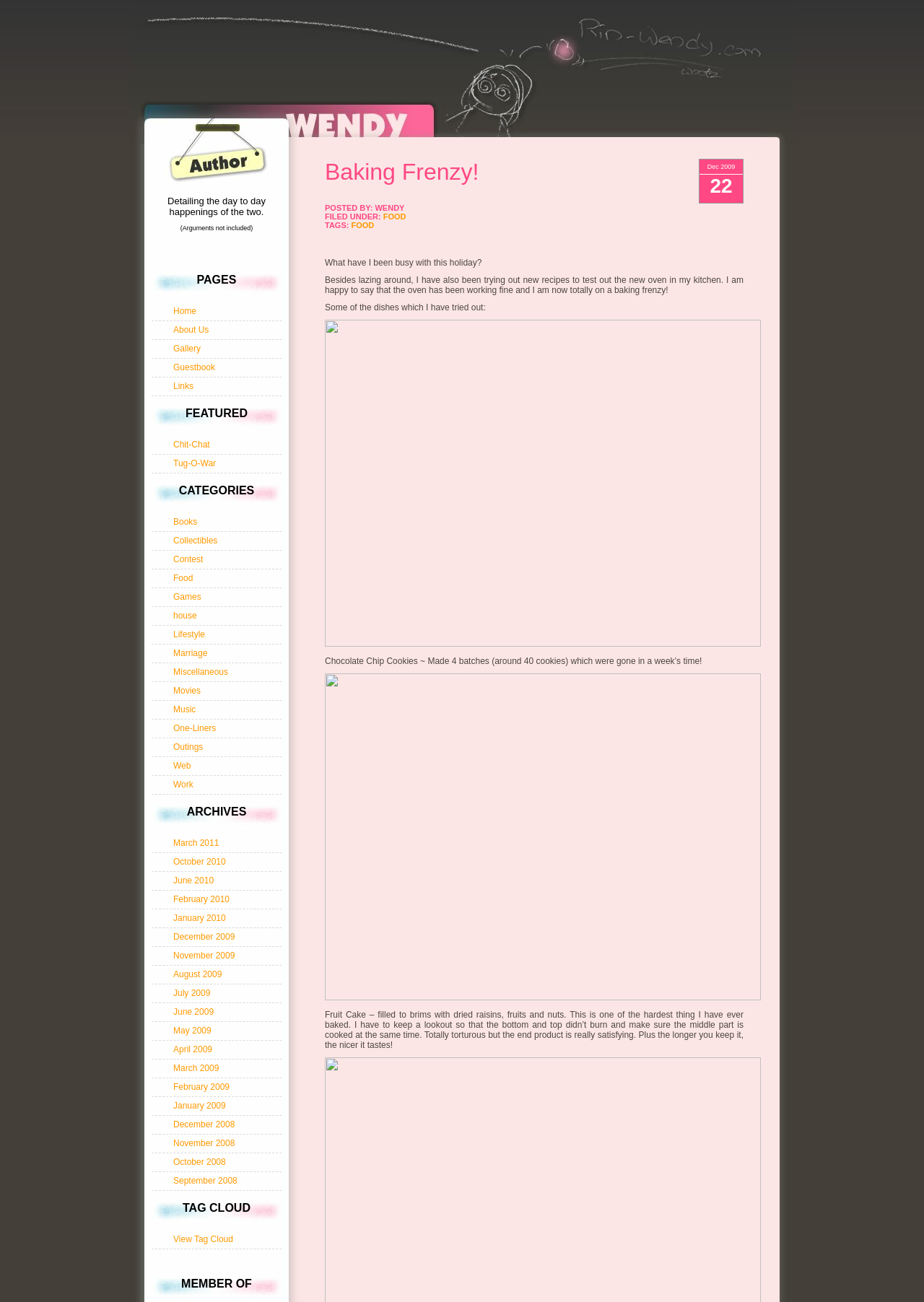Please identify the bounding box coordinates of the region to click in order to complete the task: "View the 'Gallery'". The coordinates must be four float numbers between 0 and 1, specified as [left, top, right, bottom].

[0.188, 0.264, 0.217, 0.272]